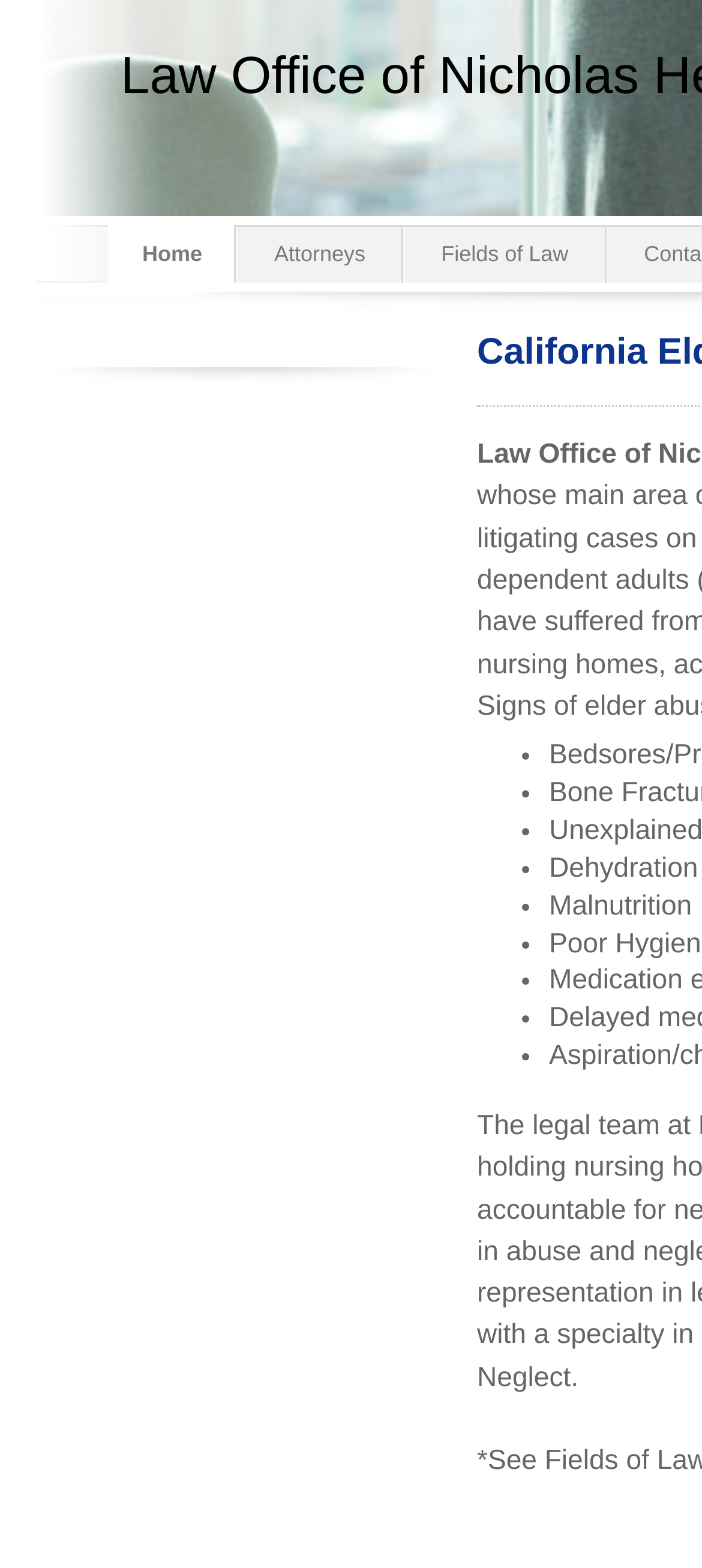What is the third link in the top navigation bar?
Based on the screenshot, answer the question with a single word or phrase.

Fields of Law